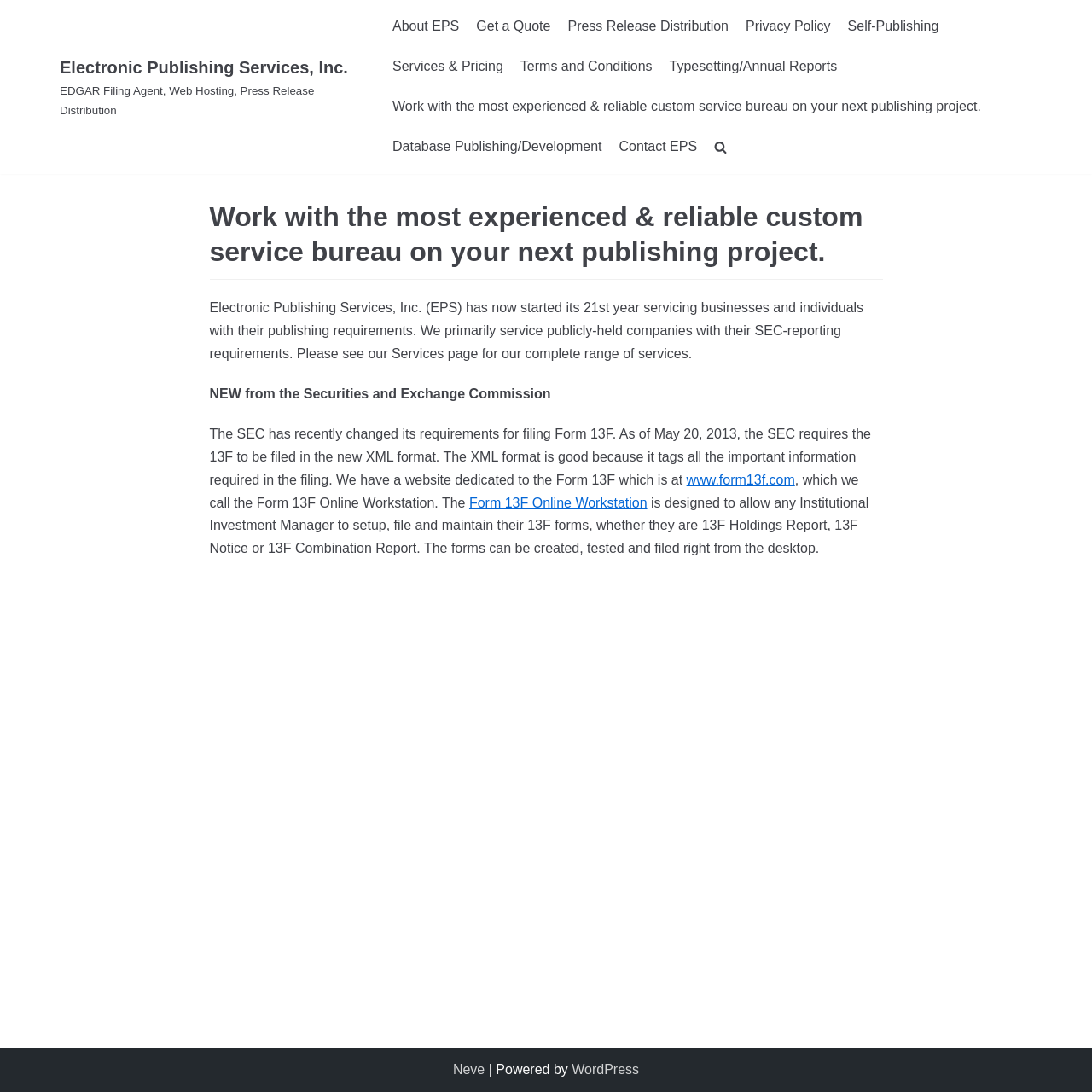Please provide the bounding box coordinates for the element that needs to be clicked to perform the following instruction: "Go to 'Services & Pricing'". The coordinates should be given as four float numbers between 0 and 1, i.e., [left, top, right, bottom].

[0.359, 0.051, 0.461, 0.072]